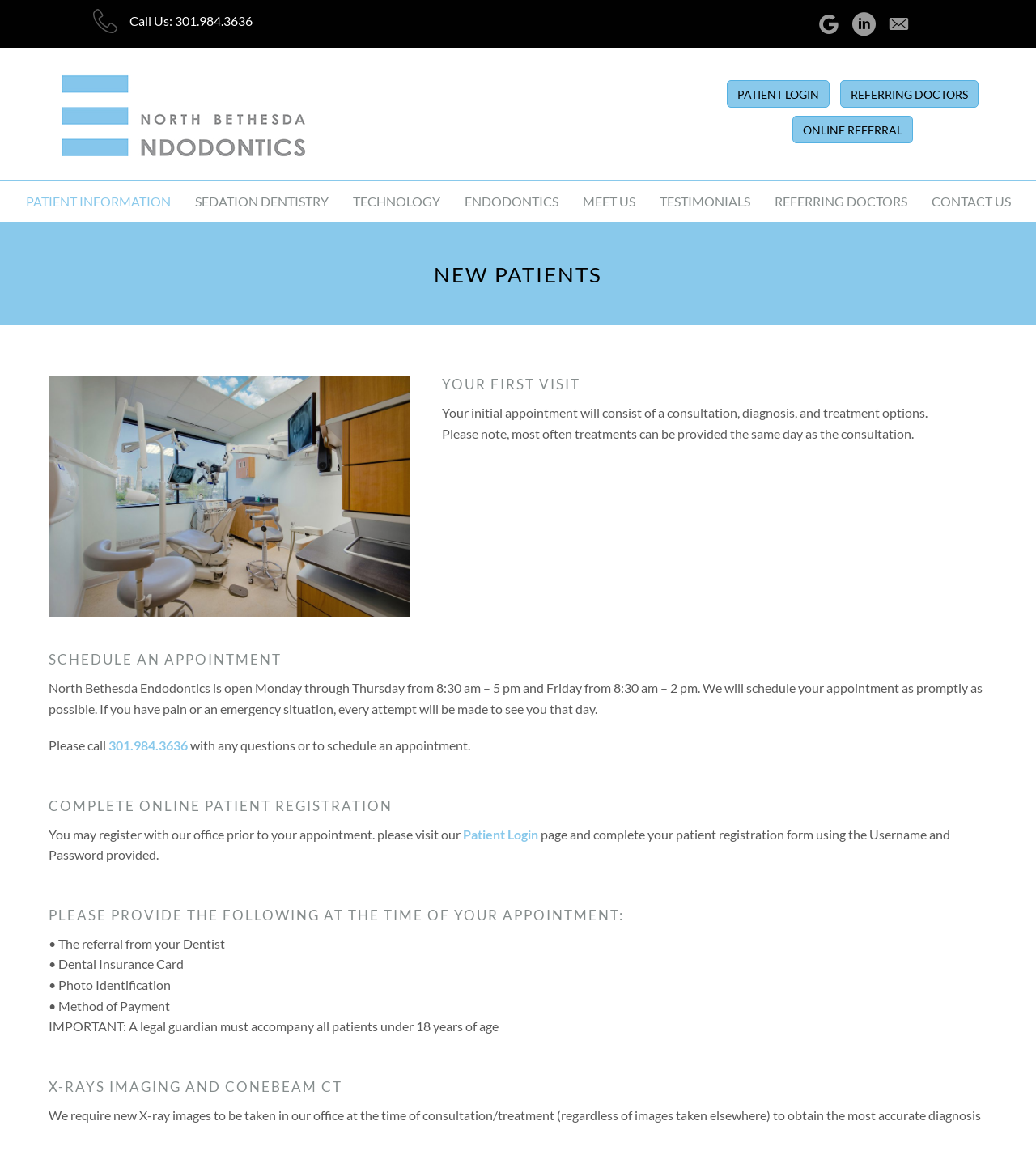Using the webpage screenshot, locate the HTML element that fits the following description and provide its bounding box: "301.984.3636".

[0.105, 0.641, 0.181, 0.654]